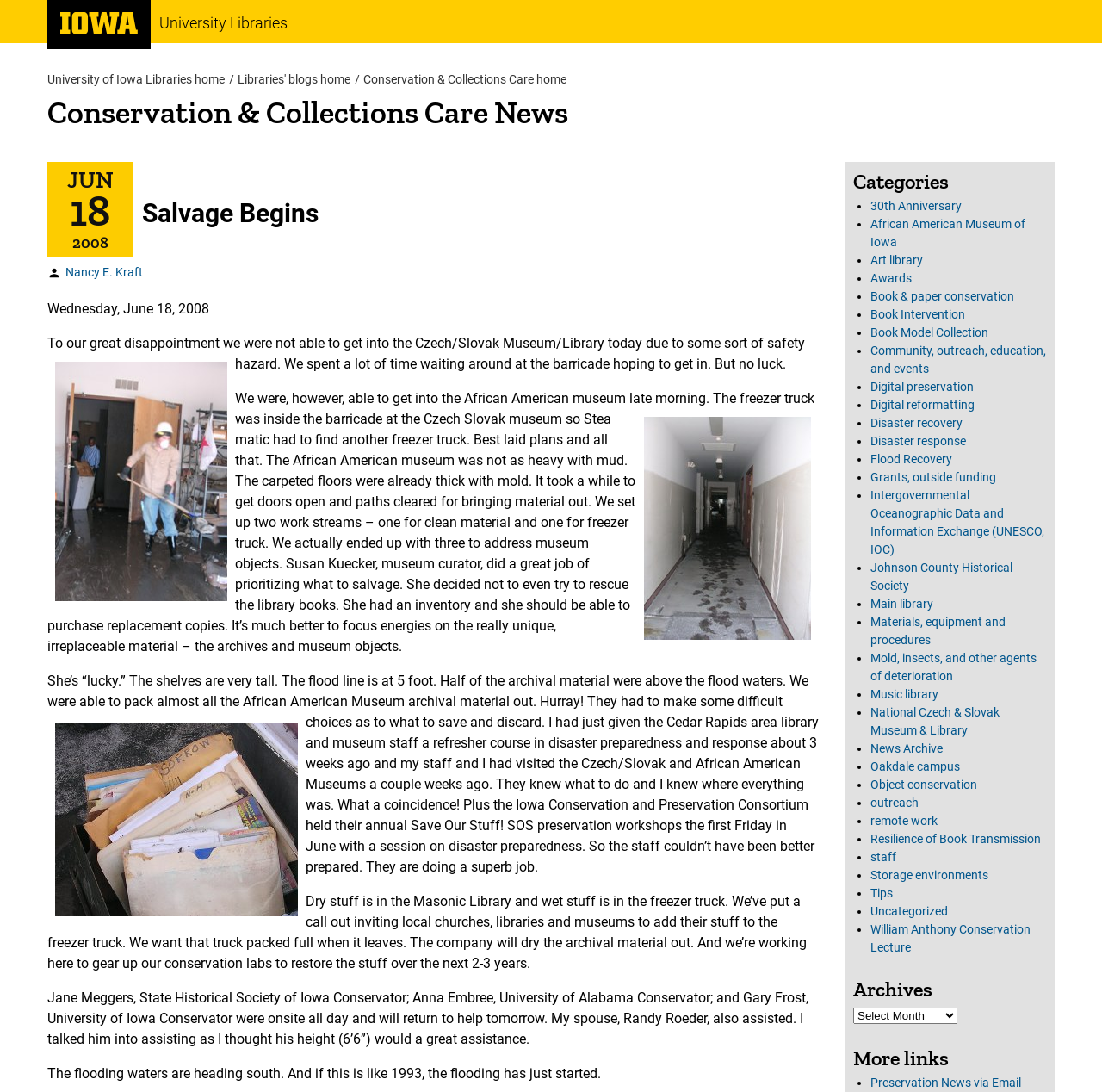What is the purpose of the freezer truck?
Give a detailed response to the question by analyzing the screenshot.

The answer can be found in the blog post content, where it is mentioned that 'We’ve put a call out inviting local churches, libraries and museums to add their stuff to the freezer truck. We want that truck packed full when it leaves. The company will dry the archival material out.'